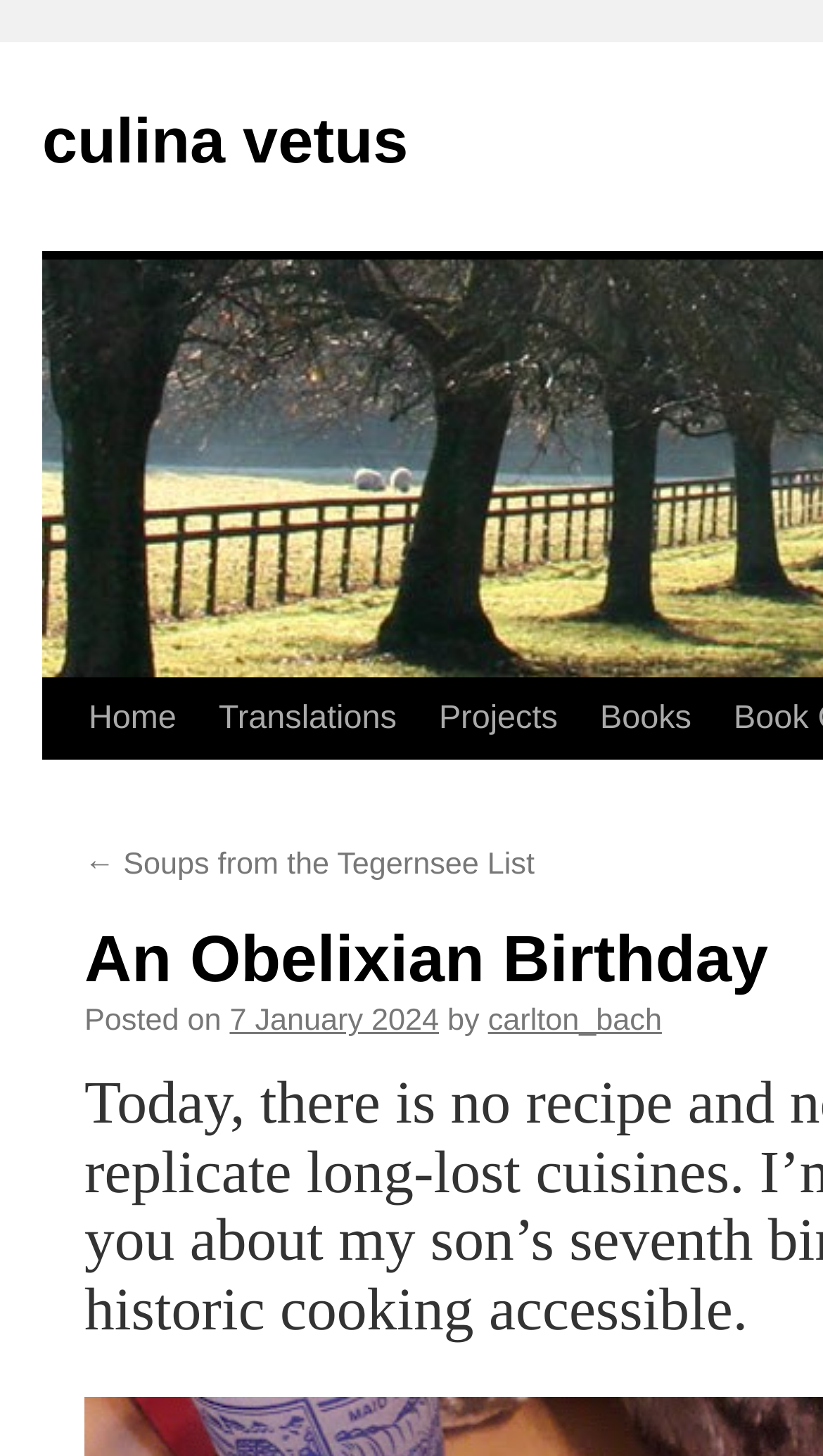Who is the author of the latest article?
Based on the image content, provide your answer in one word or a short phrase.

carlton_bach